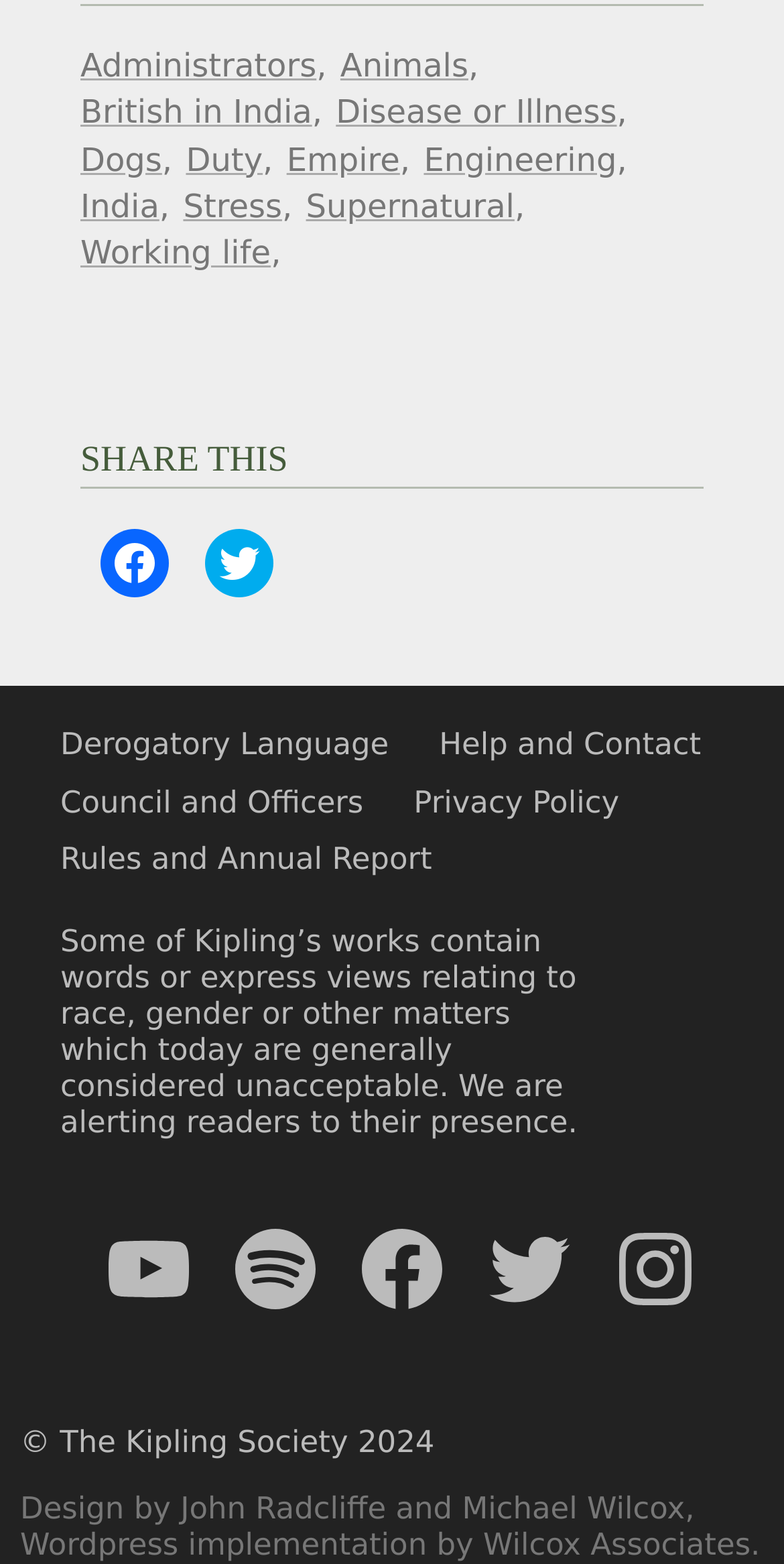Who designed the webpage?
Can you provide a detailed and comprehensive answer to the question?

According to the static text at the bottom of the webpage, the design was done by John Radcliffe and Michael Wilcox, and the Wordpress implementation was done by Wilcox Associates.